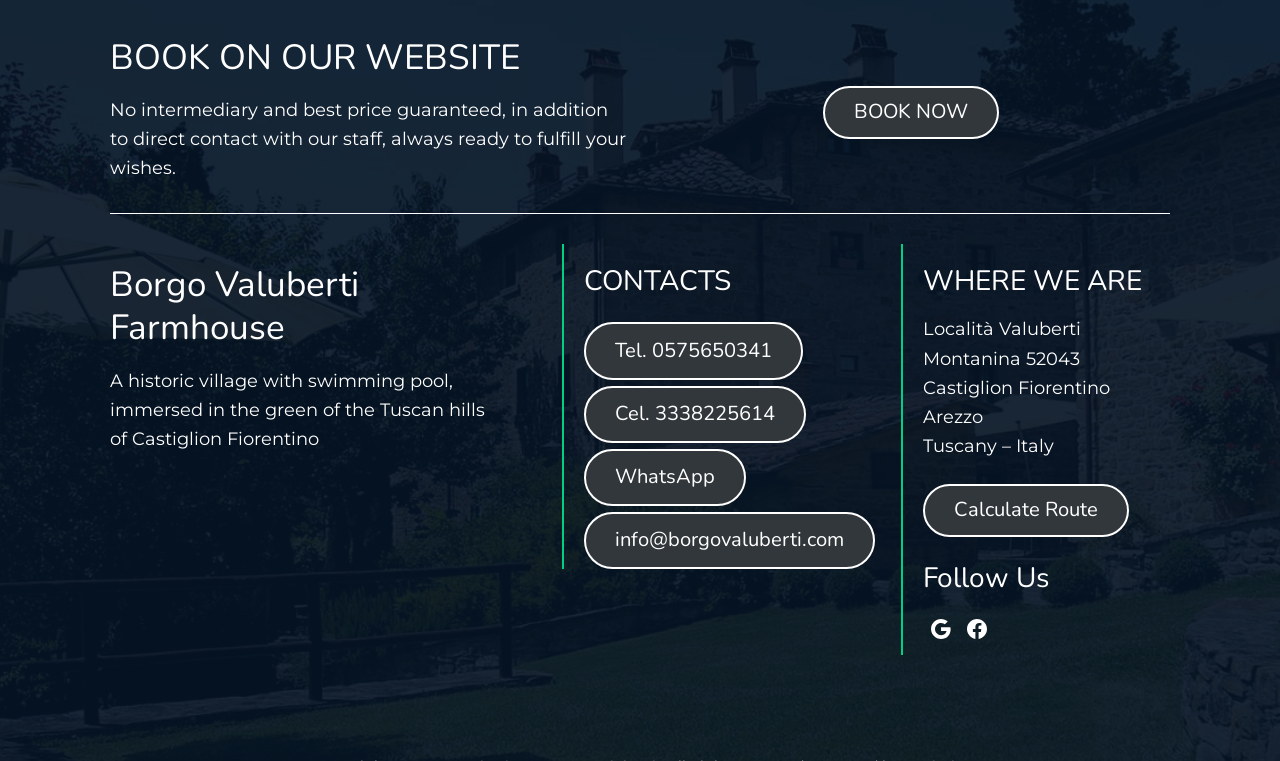What is the phone number to contact?
From the details in the image, provide a complete and detailed answer to the question.

The phone number to contact can be found in the link element with the text 'Tel. 0575650341' located in the 'CONTACTS' section of the webpage.